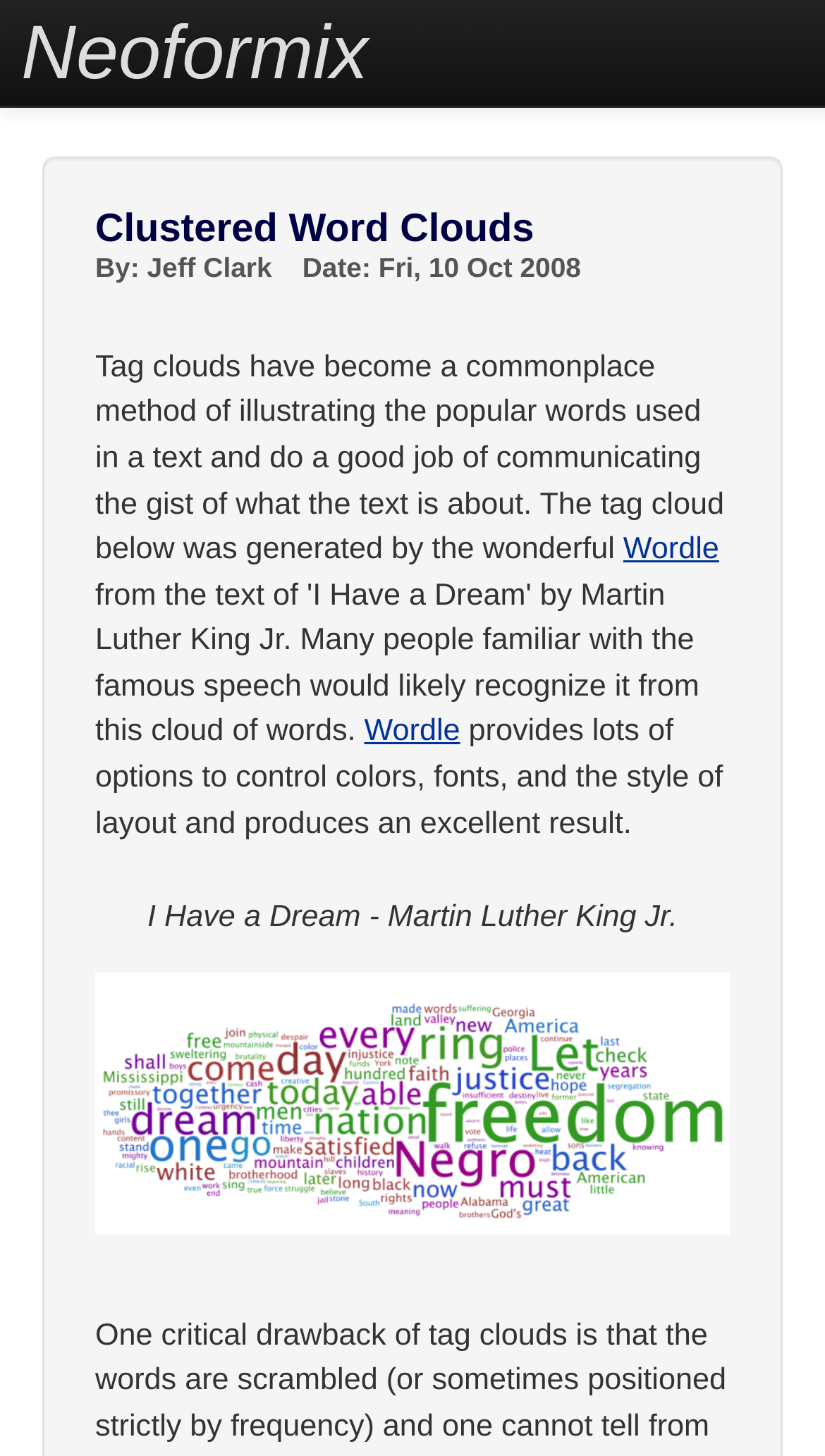What is the format of the date mentioned on the page?
Based on the image, answer the question with as much detail as possible.

The date 'Fri, 10 Oct 2008' is mentioned in the heading 'By: Jeff Clark  Fri, 10 Oct 2008', which is in the format of Day, Month Day, Year.